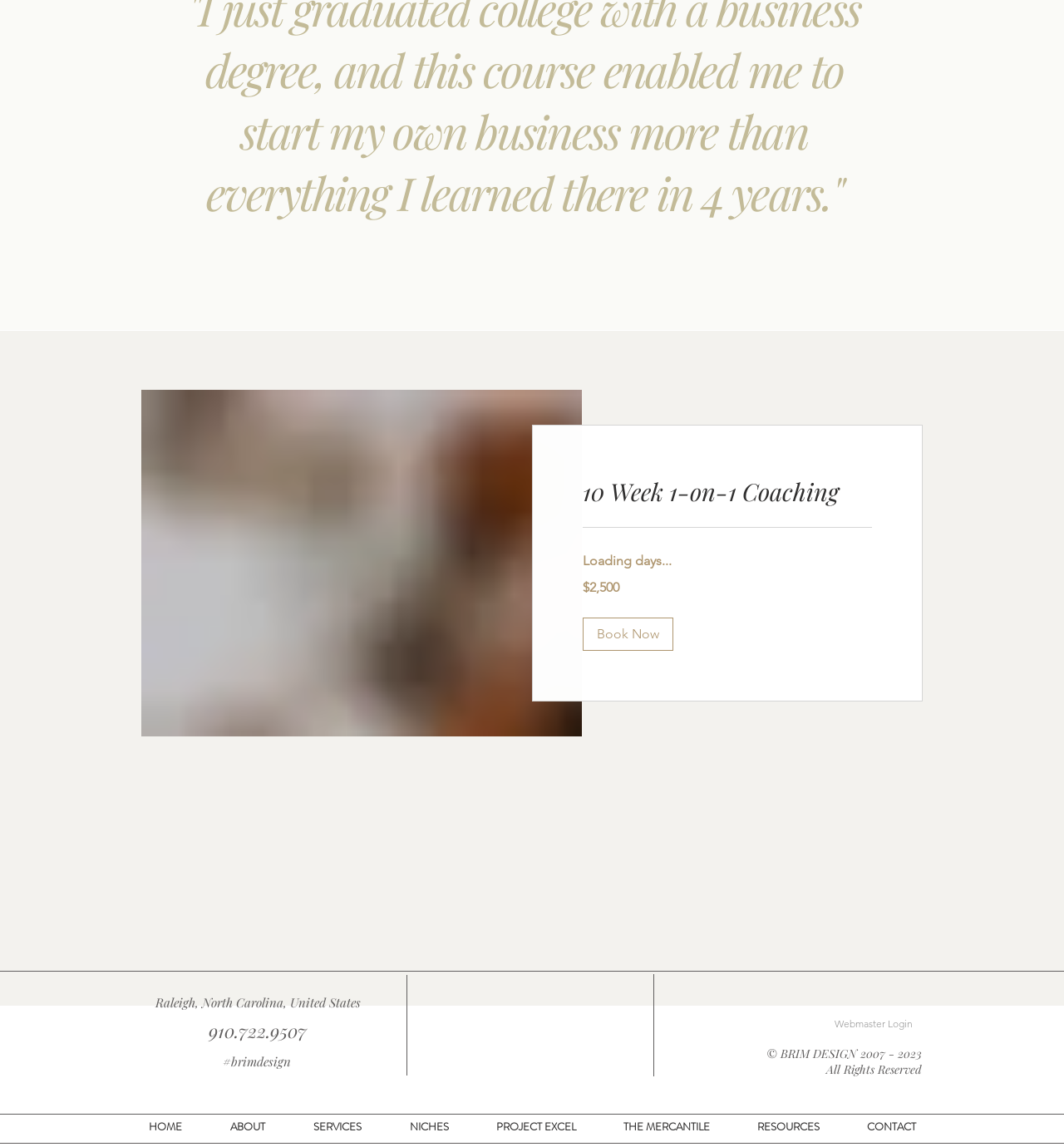What is the price of the 10 Week 1-on-1 Coaching service?
Using the image as a reference, give a one-word or short phrase answer.

2,500 US dollars